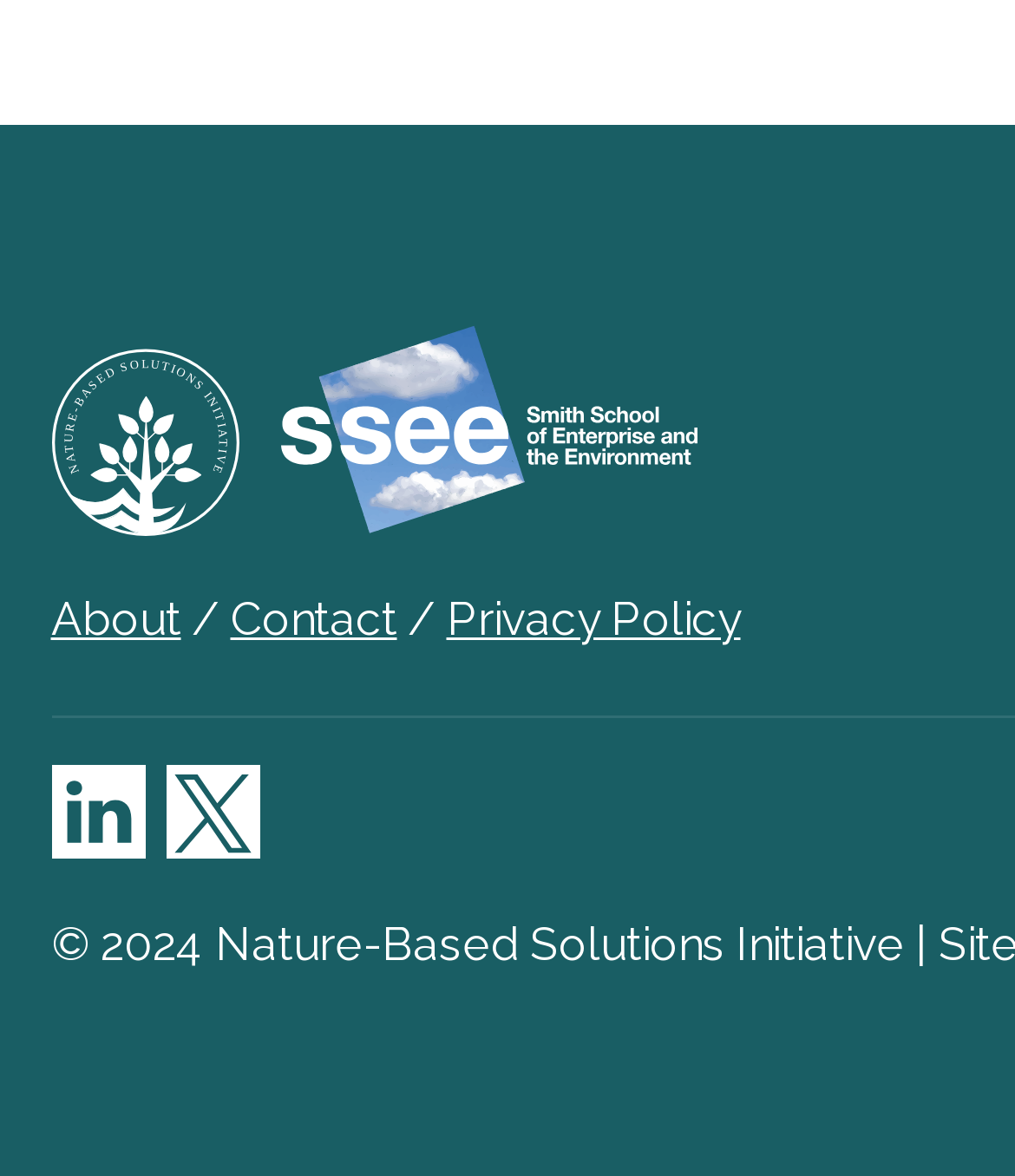Given the webpage screenshot, identify the bounding box of the UI element that matches this description: "Contact".

[0.227, 0.504, 0.391, 0.549]